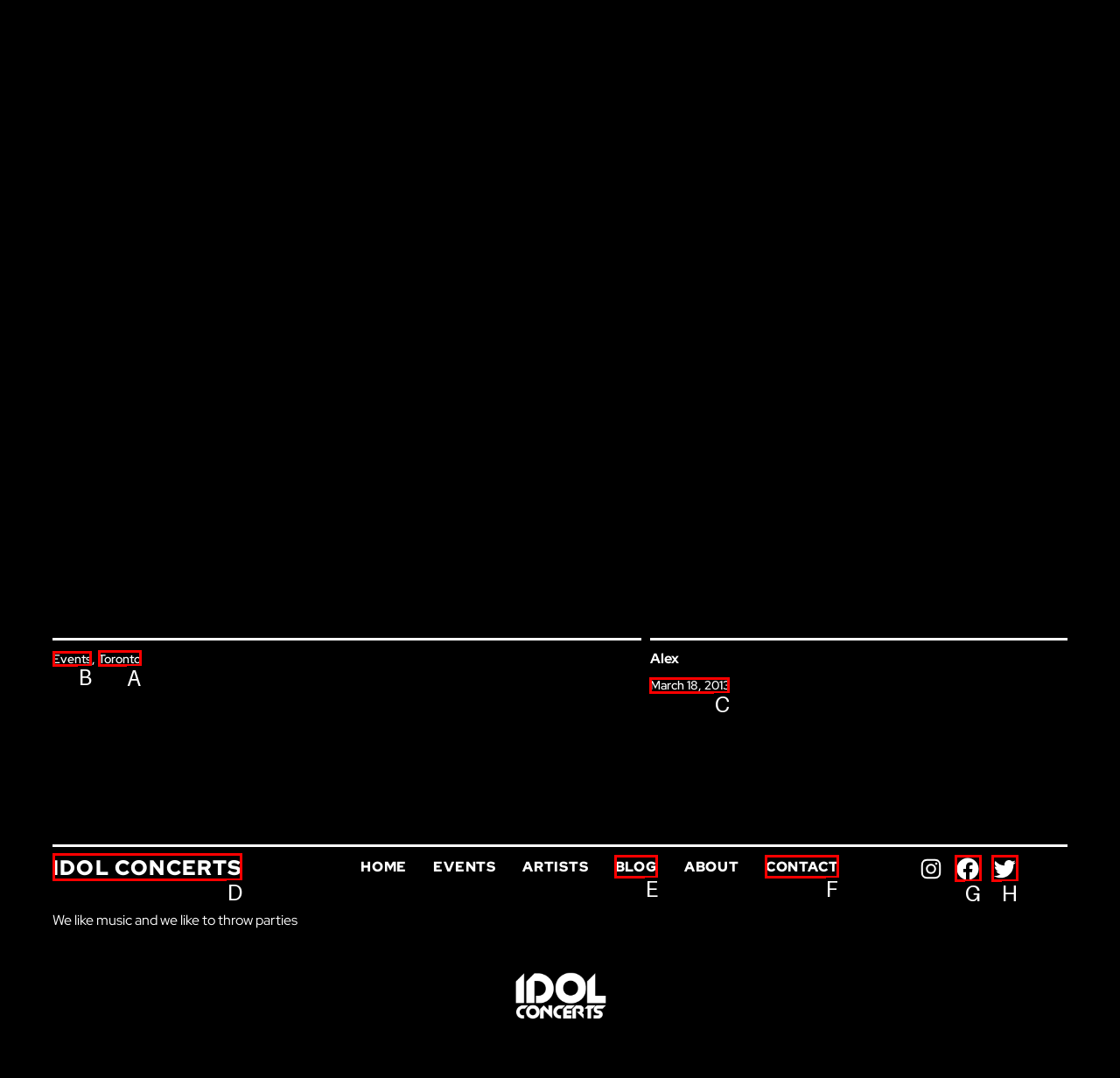What is the letter of the UI element you should click to Click on Events? Provide the letter directly.

B